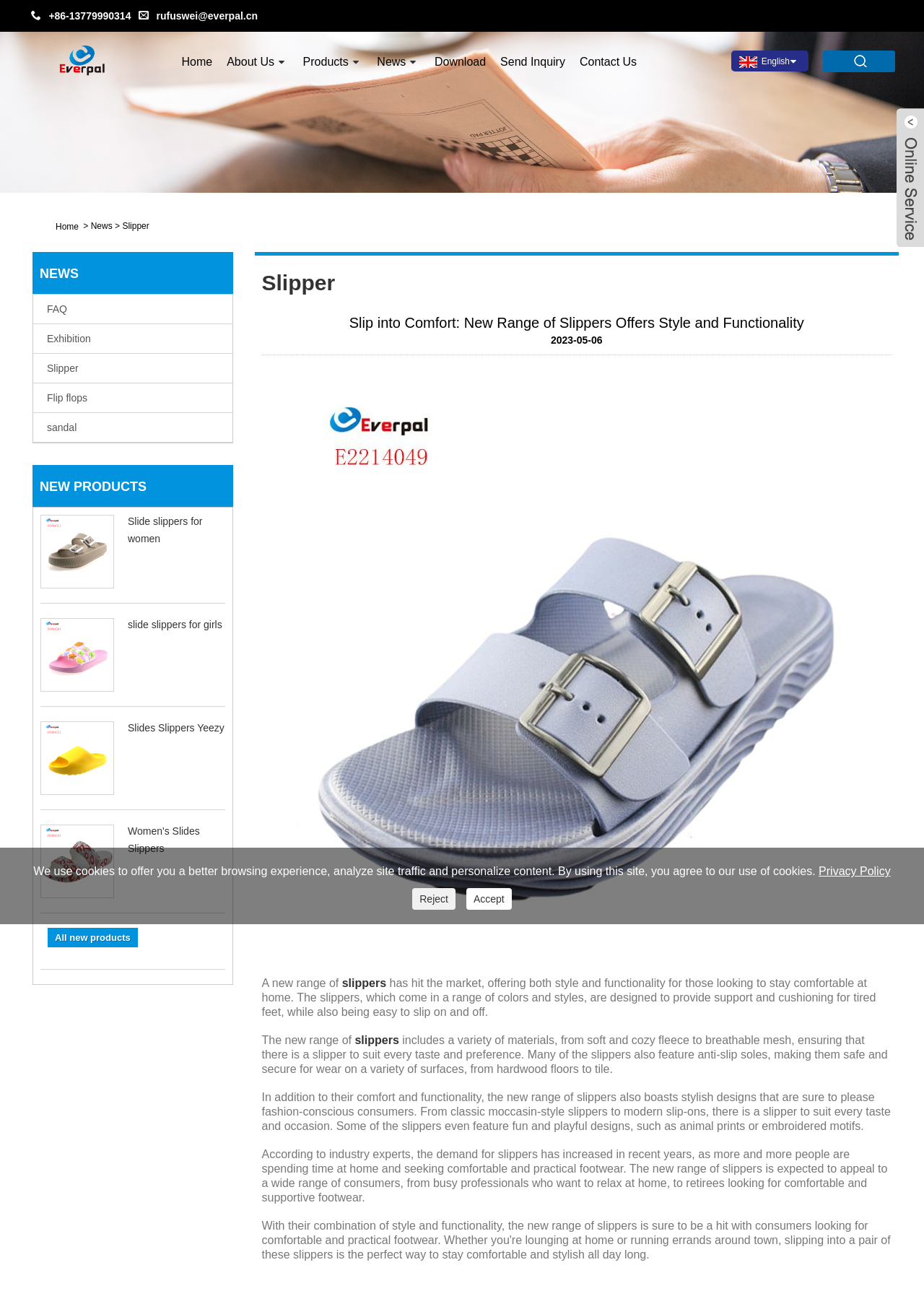By analyzing the image, answer the following question with a detailed response: What is the company name?

I found the company name by looking at the top-left corner of the webpage, where it is displayed as a link.